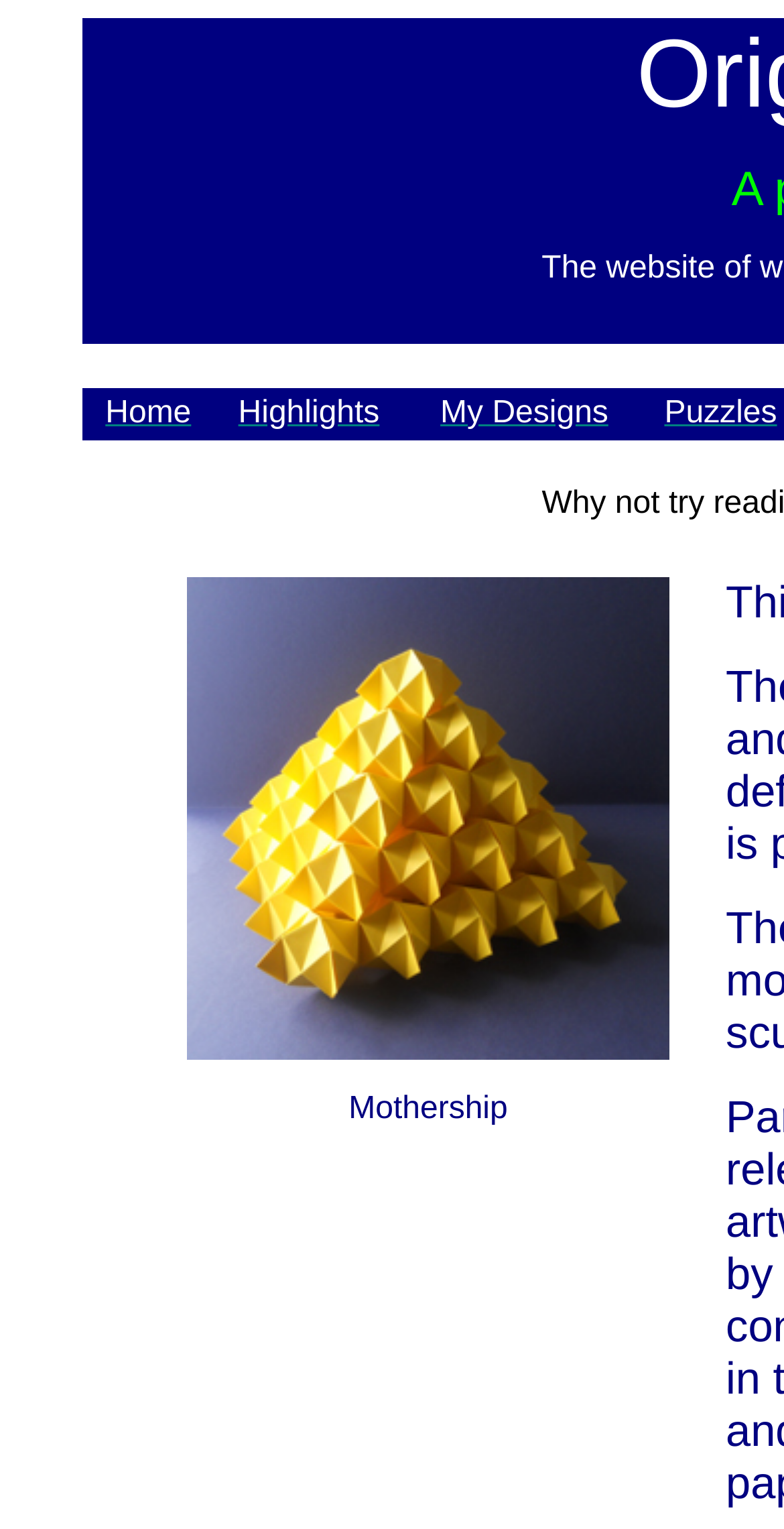Produce a meticulous description of the webpage.

The webpage is the official website of David Mitchell, a paperfolding designer, author, and publisher. At the top, there is a navigation menu with three main tabs: "Home", "Highlights", and "My Designs", which are evenly spaced and aligned horizontally. 

Below the navigation menu, there is a prominent image, referred to as "Mothership", which occupies a significant portion of the page, spanning from the left to almost the right edge. The image is positioned roughly in the middle of the page, vertically.

To the right of the "My Designs" tab, there is a subsidiary link called "Puzzles". This link is positioned slightly to the right of the "My Designs" tab and is aligned with it vertically.

The overall layout of the webpage is organized, with clear divisions between the different sections. The use of whitespace effectively separates the various elements, making it easy to navigate and focus on specific areas of the page.